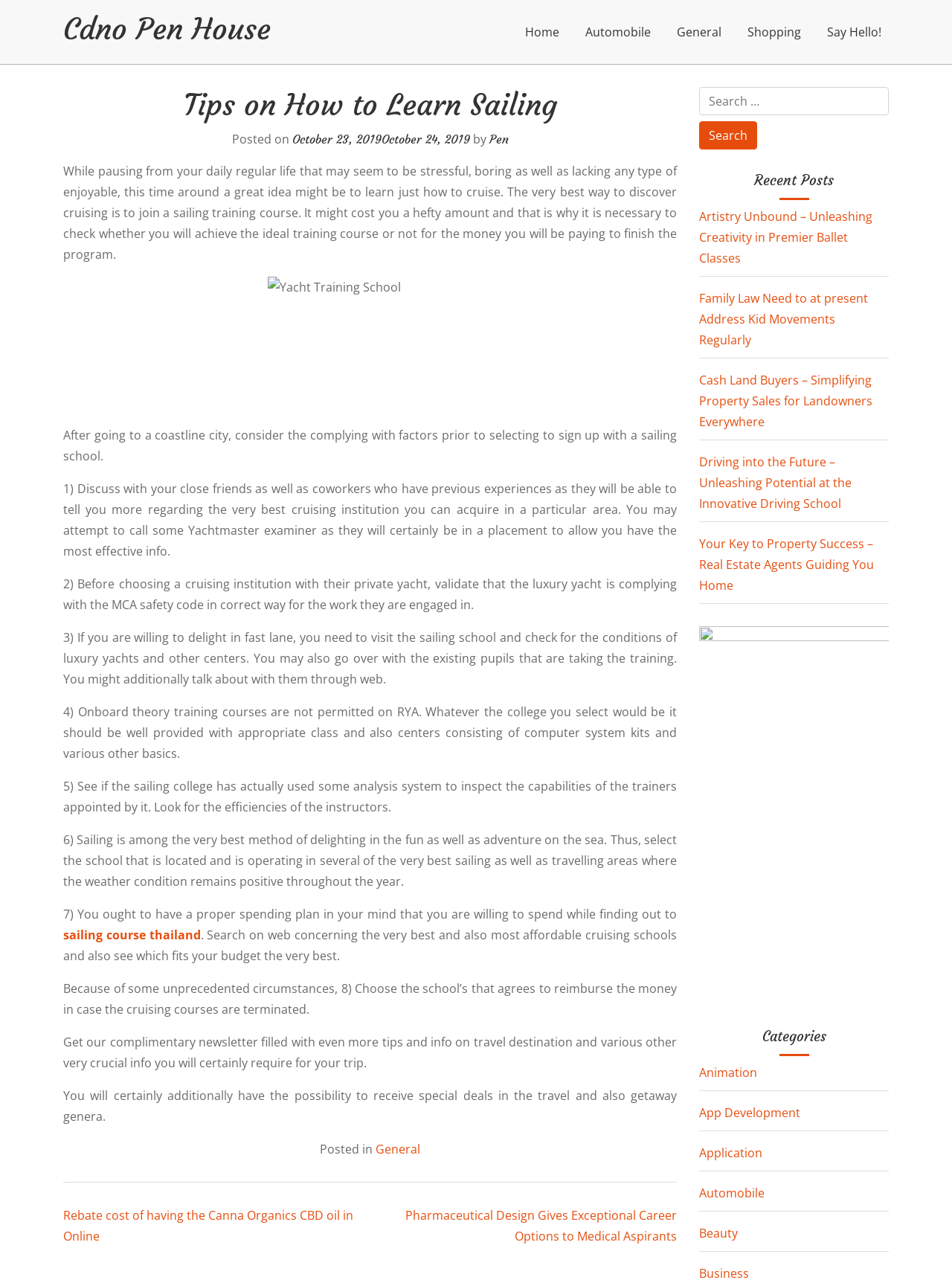Locate the bounding box coordinates of the clickable area needed to fulfill the instruction: "Check the 'Recent Posts' section".

[0.734, 0.134, 0.934, 0.156]